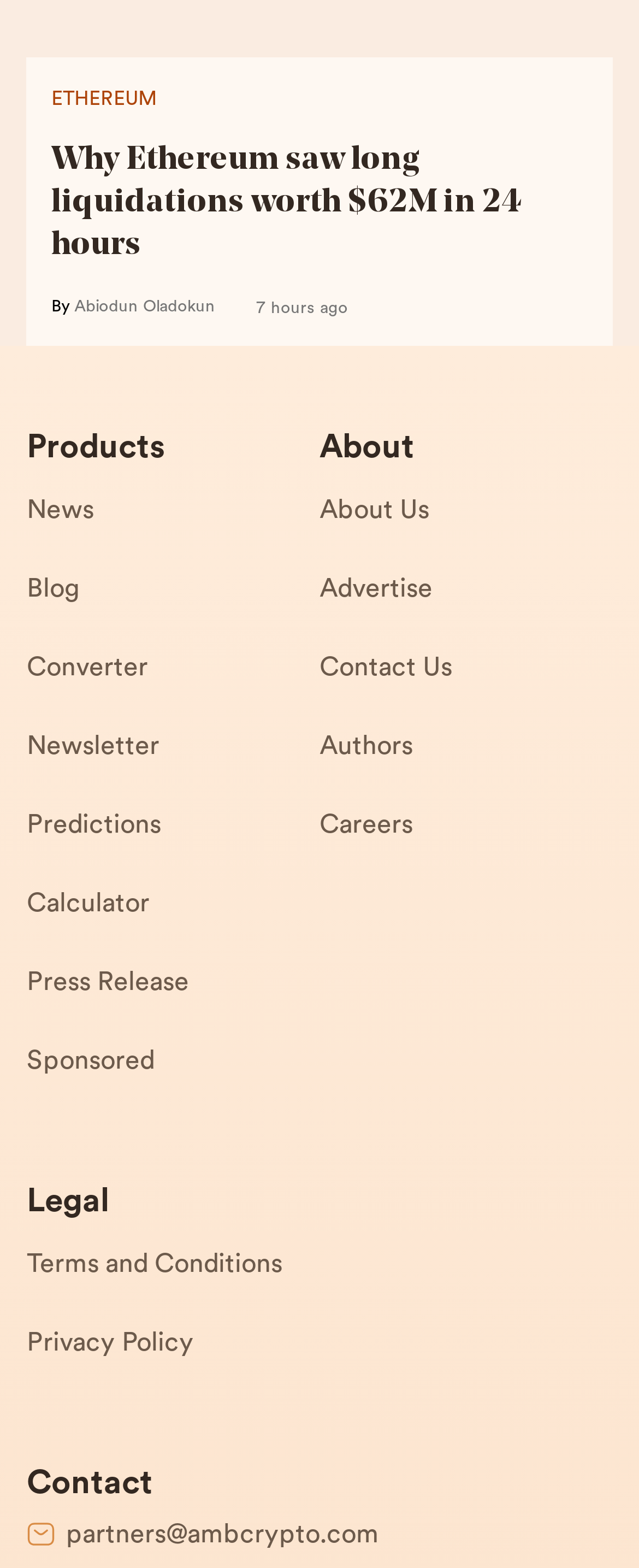What is the time frame of the liquidations mentioned in the article?
Relying on the image, give a concise answer in one word or a brief phrase.

24 hours